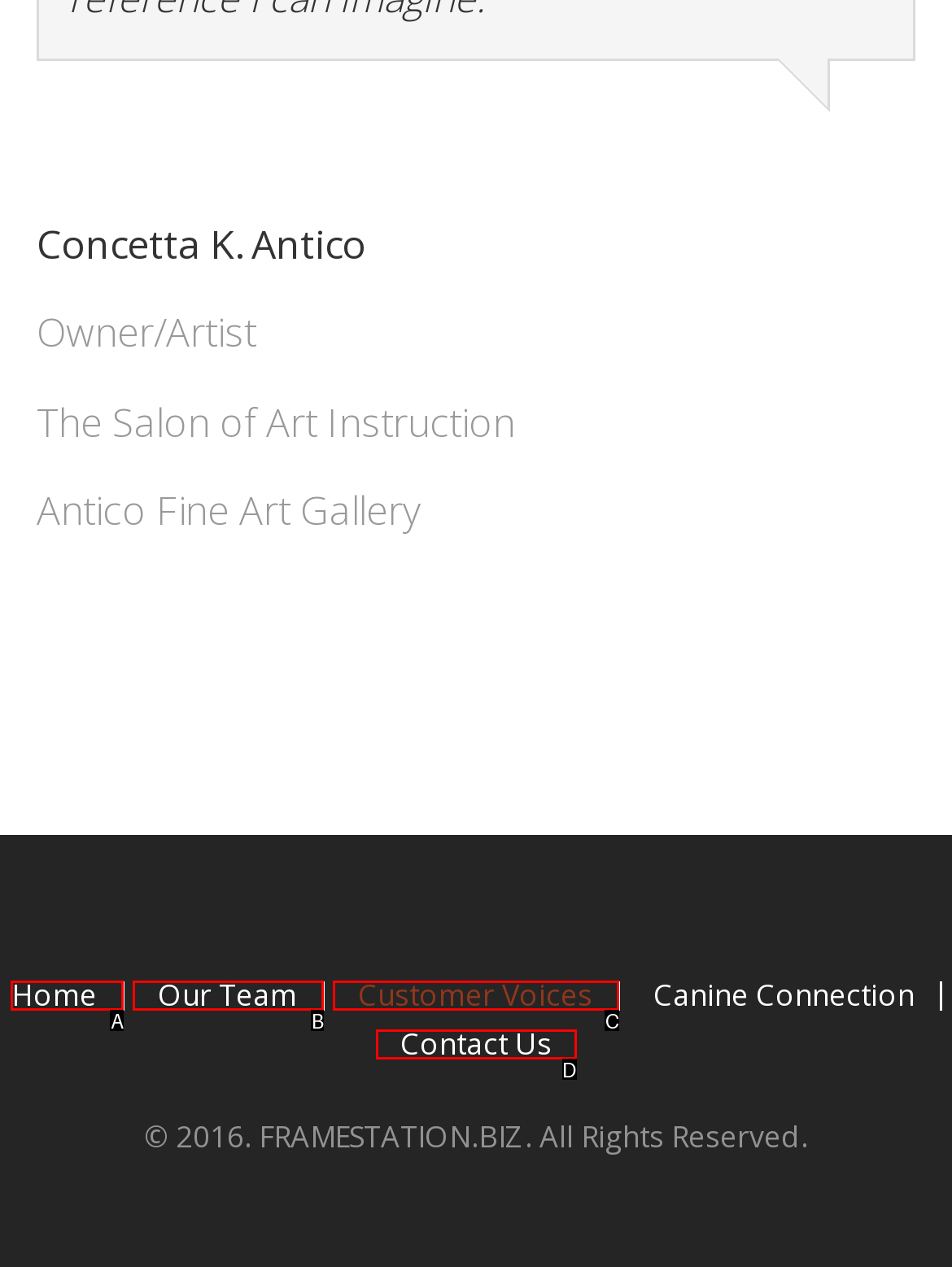Choose the HTML element that best fits the description: Home. Answer with the option's letter directly.

A